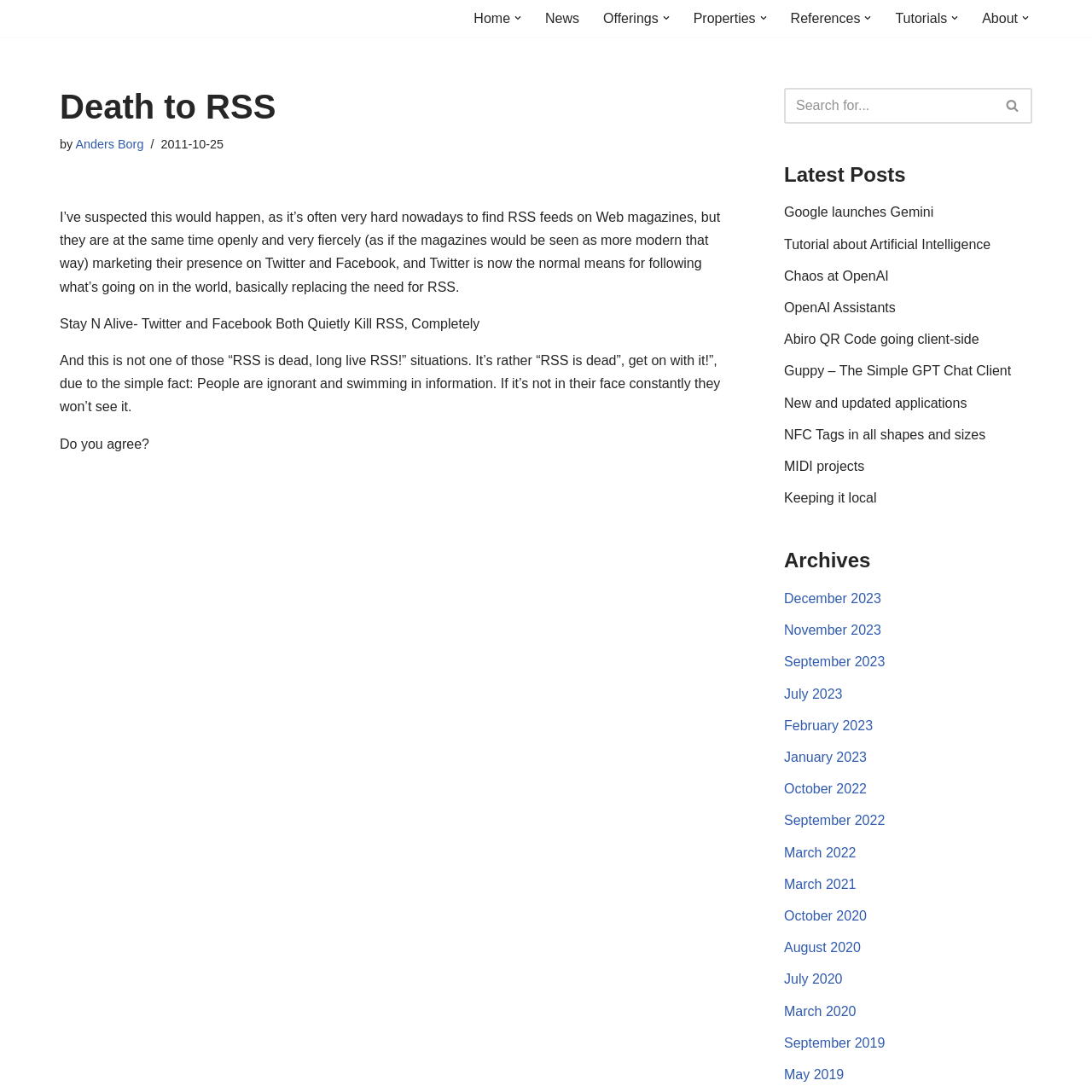How many menu items are there?
From the image, respond with a single word or phrase.

9